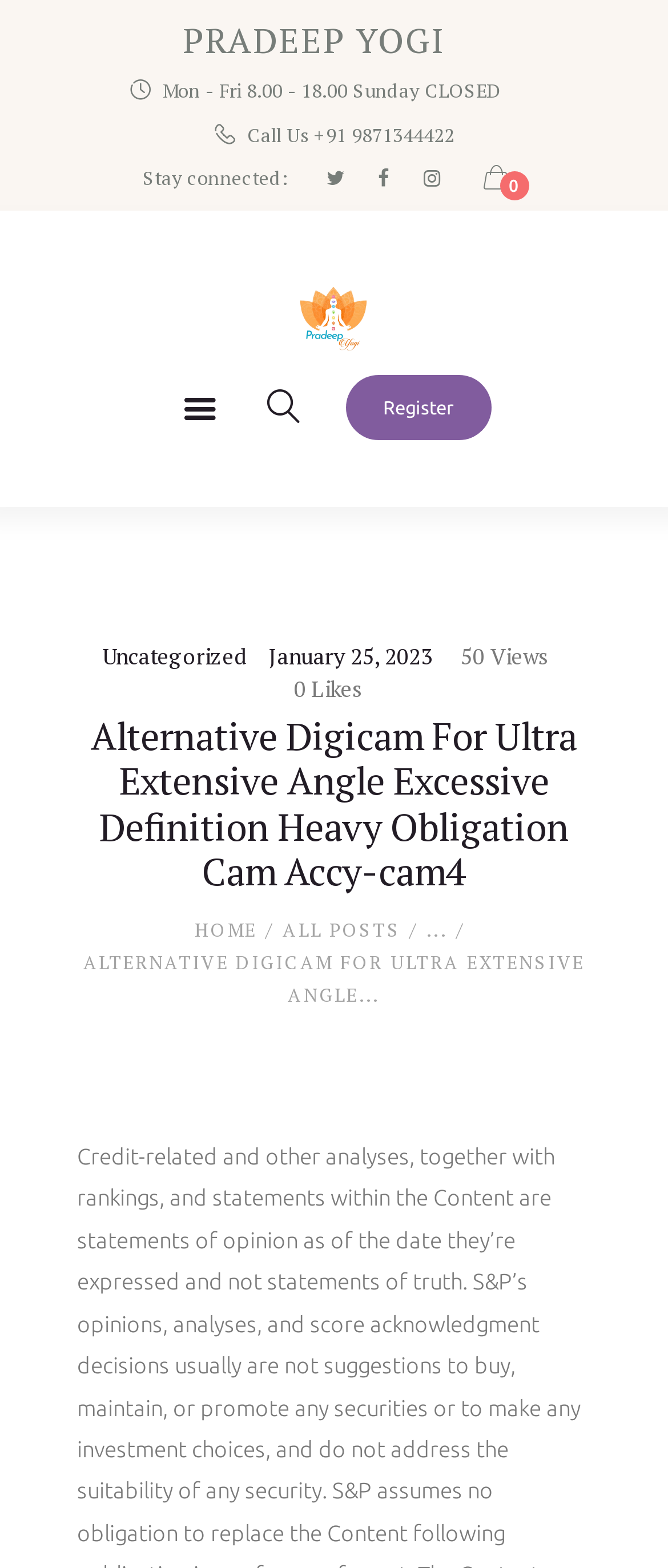Please find the bounding box coordinates of the clickable region needed to complete the following instruction: "Visit the home page". The bounding box coordinates must consist of four float numbers between 0 and 1, i.e., [left, top, right, bottom].

[0.292, 0.584, 0.385, 0.604]